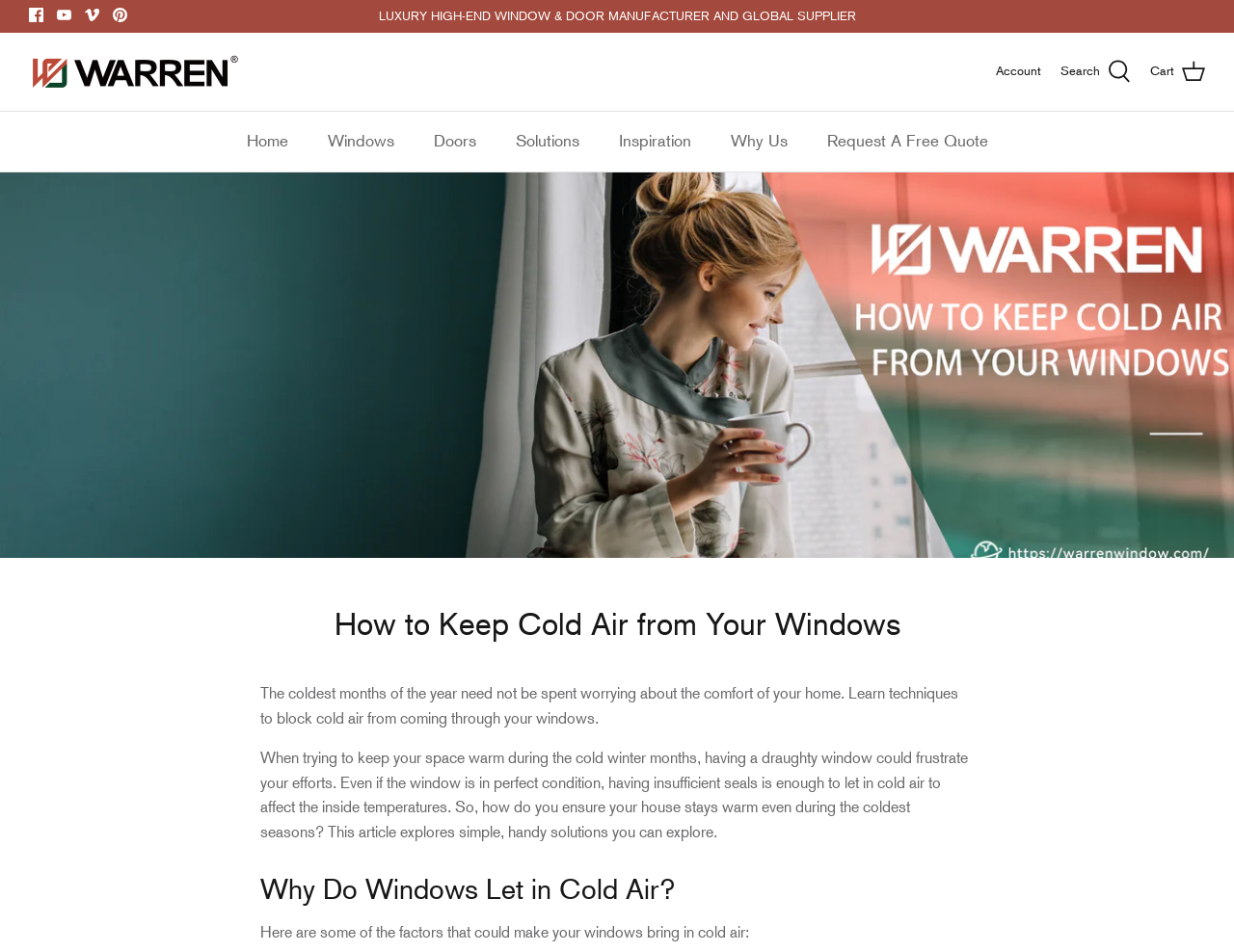Determine the bounding box coordinates for the clickable element required to fulfill the instruction: "Search for something". Provide the coordinates as four float numbers between 0 and 1, i.e., [left, top, right, bottom].

[0.859, 0.062, 0.916, 0.089]